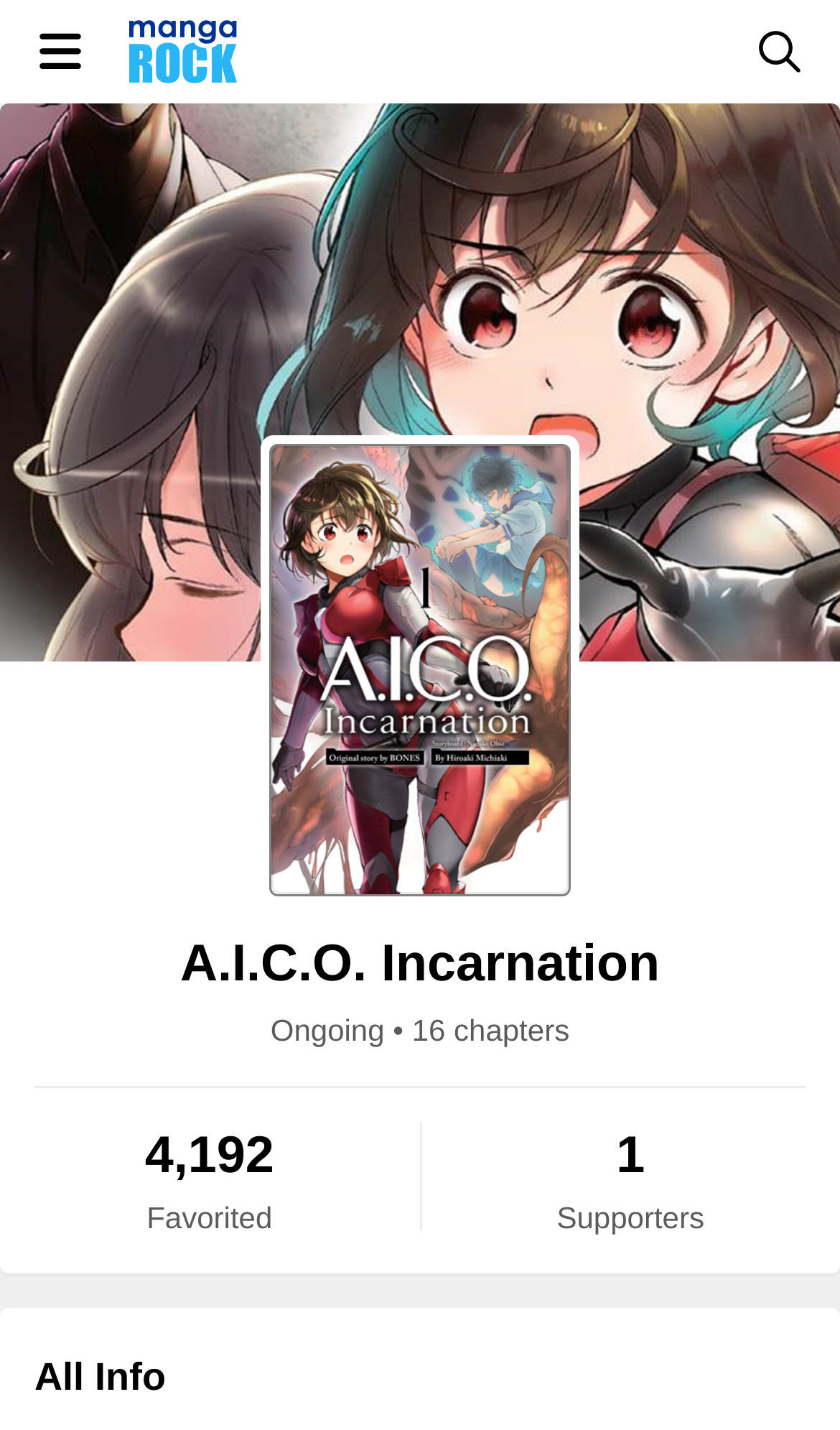Based on the element description, predict the bounding box coordinates (top-left x, top-left y, bottom-right x, bottom-right y) for the UI element in the screenshot: alt="Mangarock Logo"

[0.154, 0.006, 0.282, 0.066]